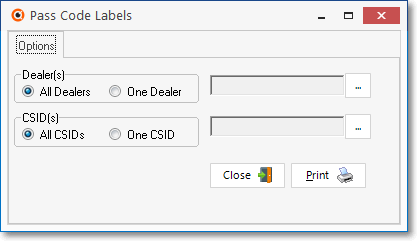What is the function of the 'Print' button?
Give a single word or phrase answer based on the content of the image.

Enabling label printing